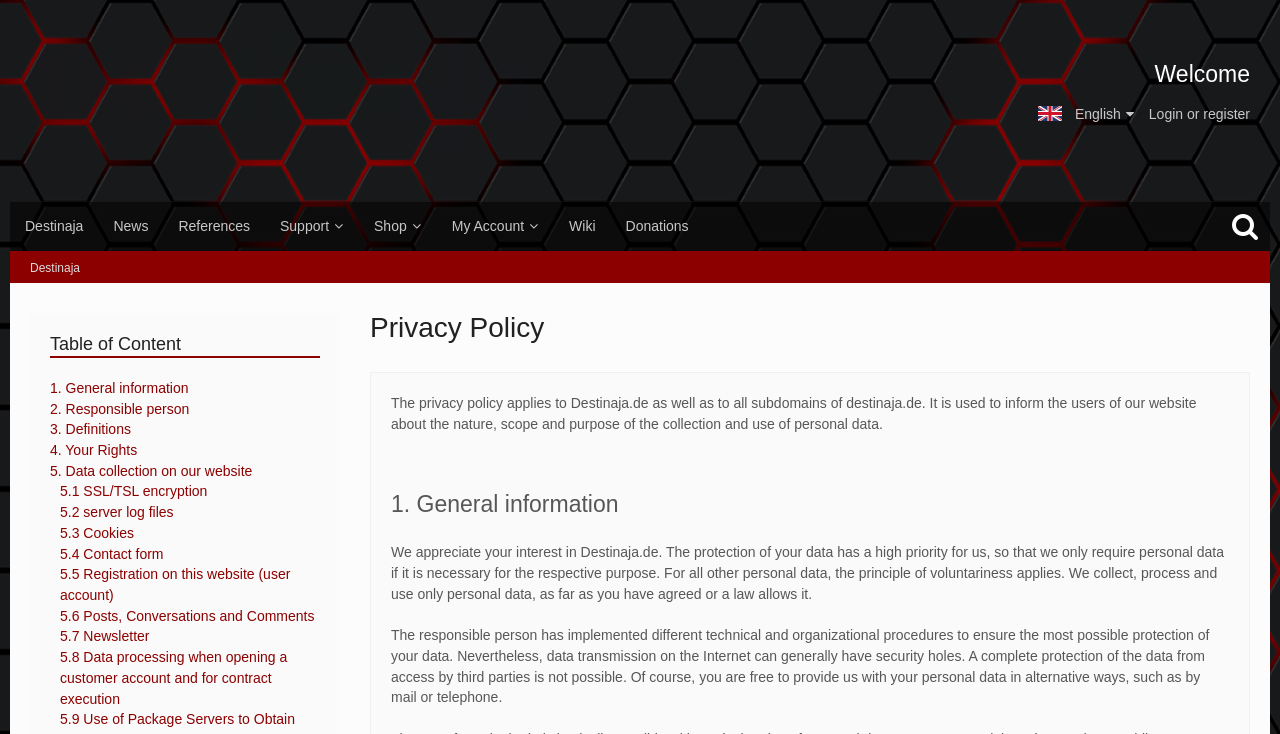Based on the image, please respond to the question with as much detail as possible:
What is the purpose of the website?

The meta description of the webpage mentions that the website provides 'high quality styles, professional services, many extensions and good support', indicating that the purpose of the website is to offer professional services to its users.